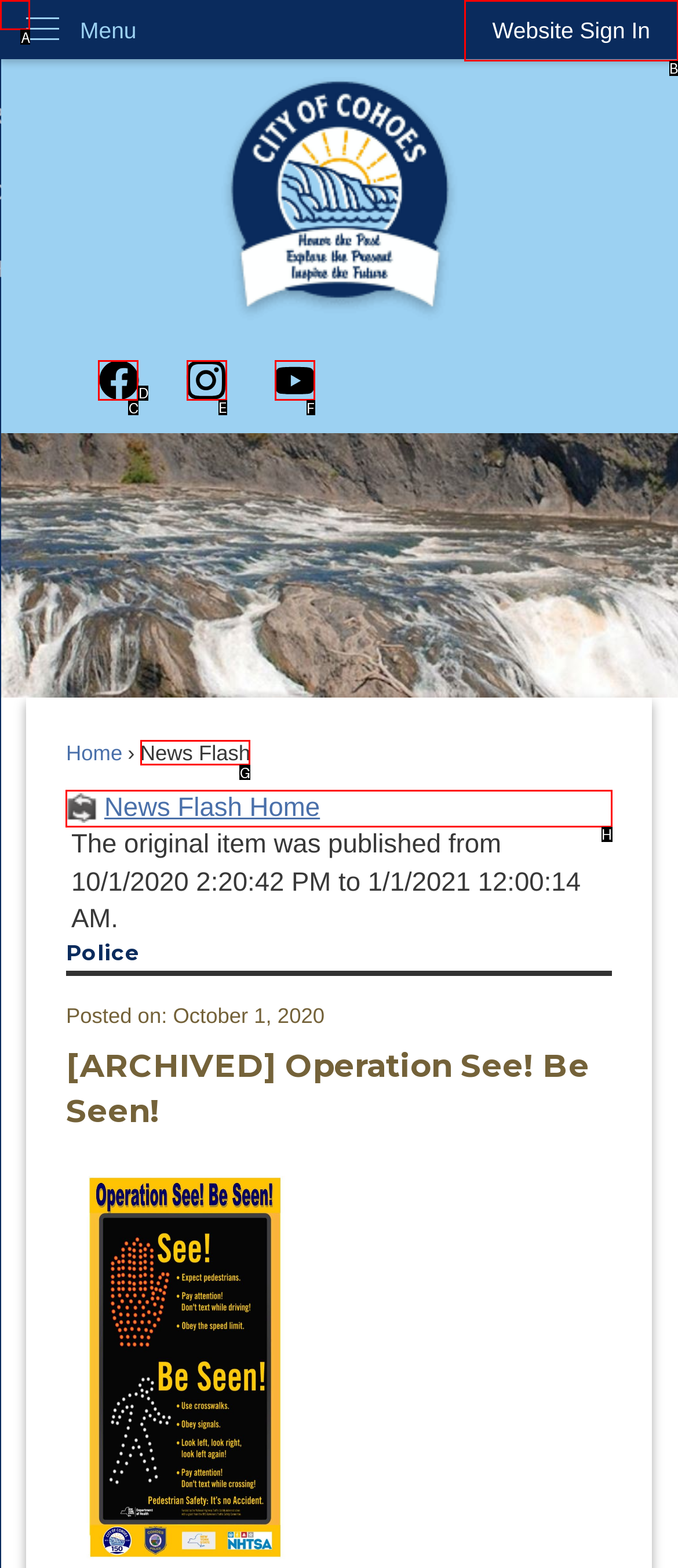Identify the correct UI element to click on to achieve the task: Read News Flash. Provide the letter of the appropriate element directly from the available choices.

G